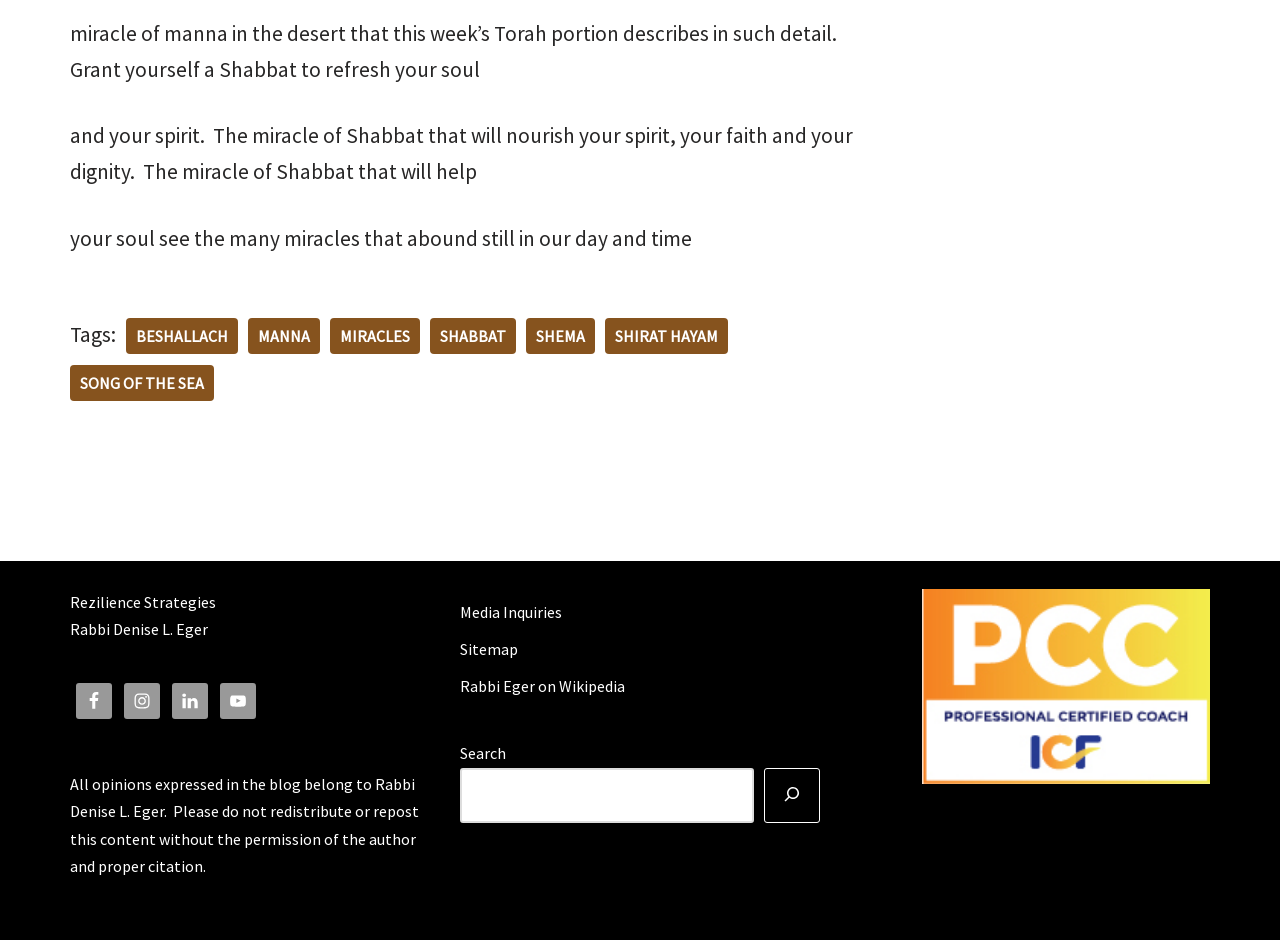Could you specify the bounding box coordinates for the clickable section to complete the following instruction: "Read the blog post about MIRACLES"?

[0.258, 0.338, 0.328, 0.376]